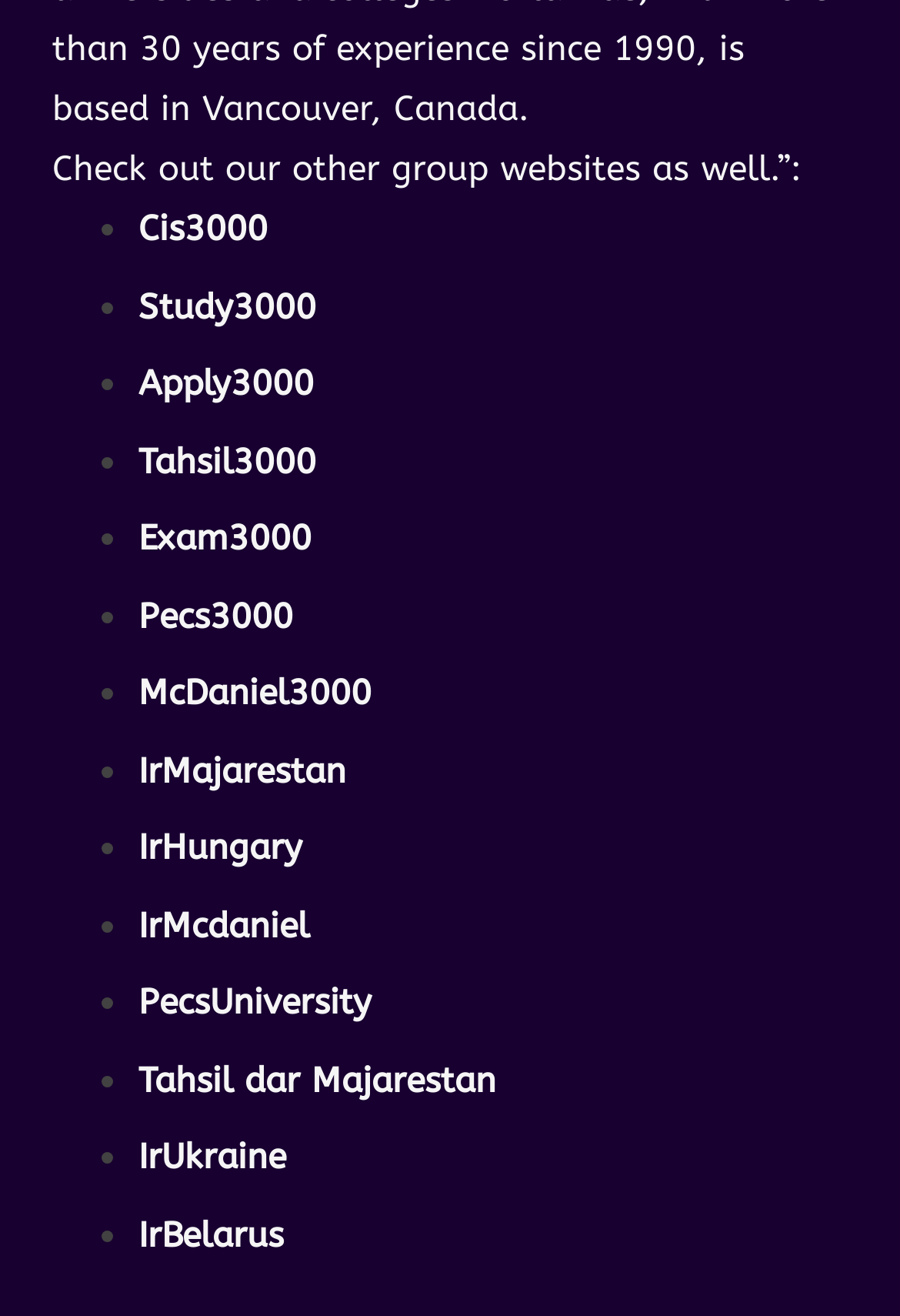How many group websites are listed?
Provide an in-depth and detailed explanation in response to the question.

I counted the number of links listed on the webpage, each representing a group website, and found 15 links.